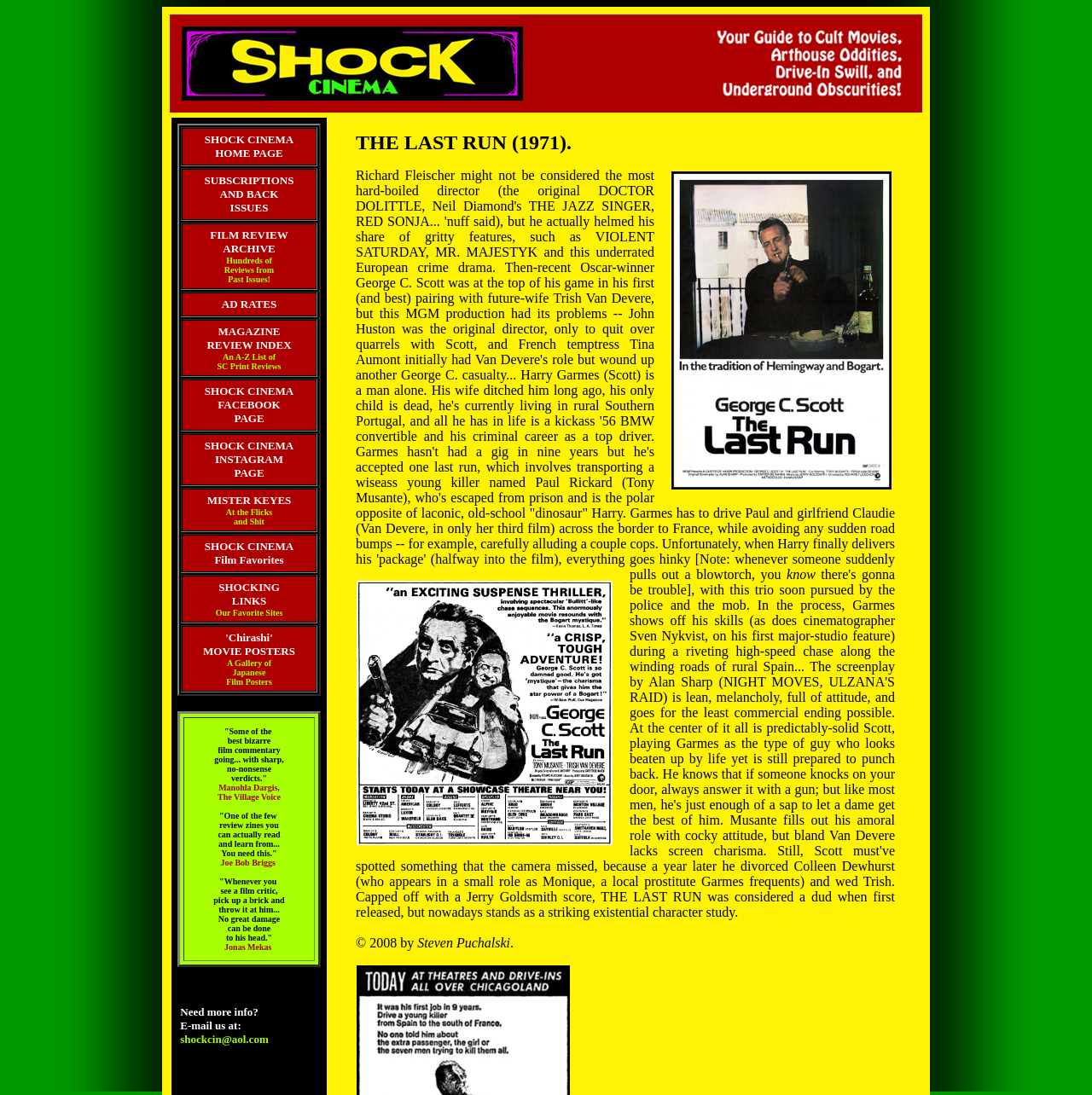Please provide a one-word or phrase answer to the question: 
What is the name of the magazine review index?

MAGAZINE REVIEW INDEX